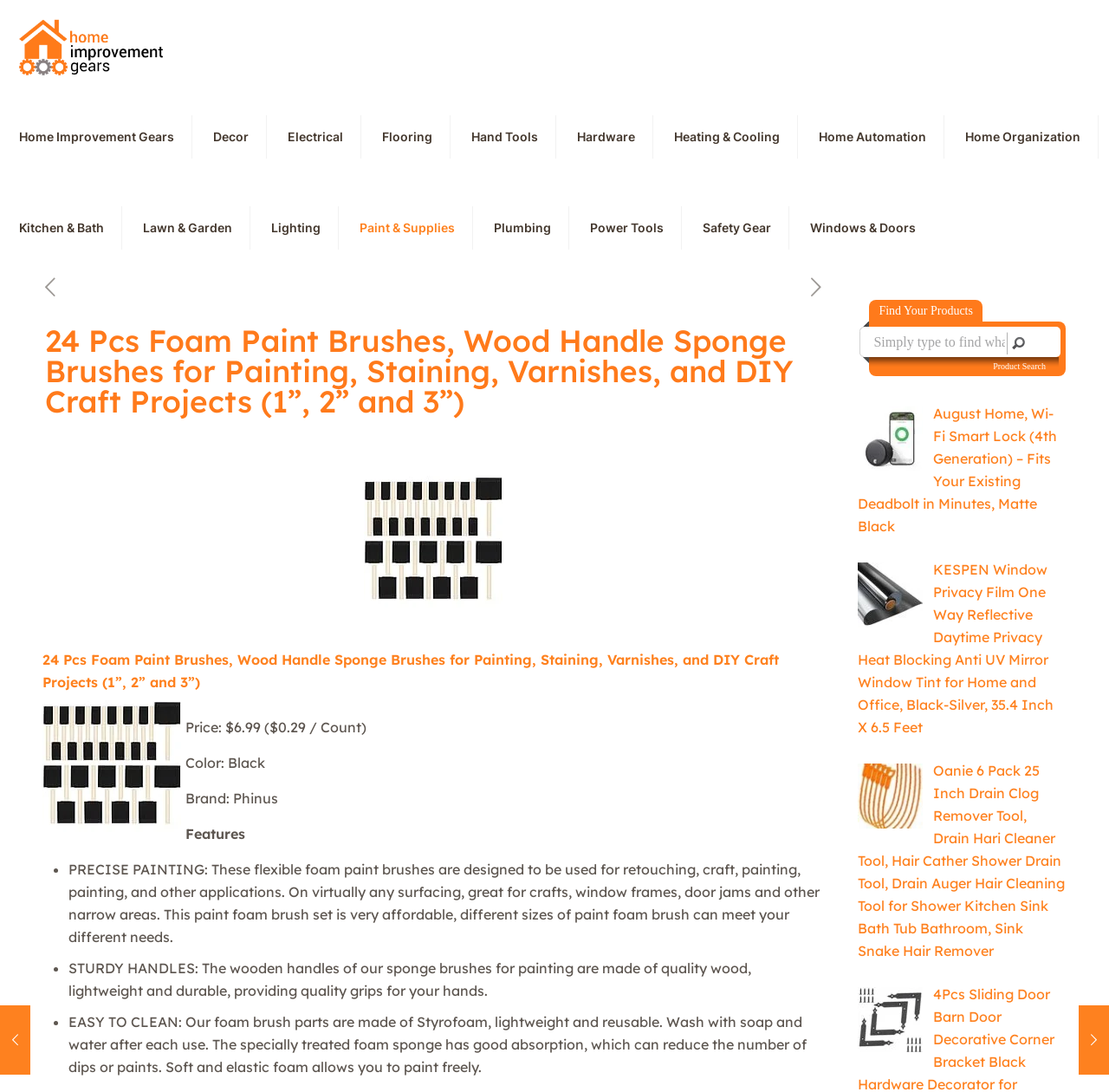Extract the main heading from the webpage content.

24 Pcs Foam Paint Brushes, Wood Handle Sponge Brushes for Painting, Staining, Varnishes, and DIY Craft Projects (1”, 2” and 3”)